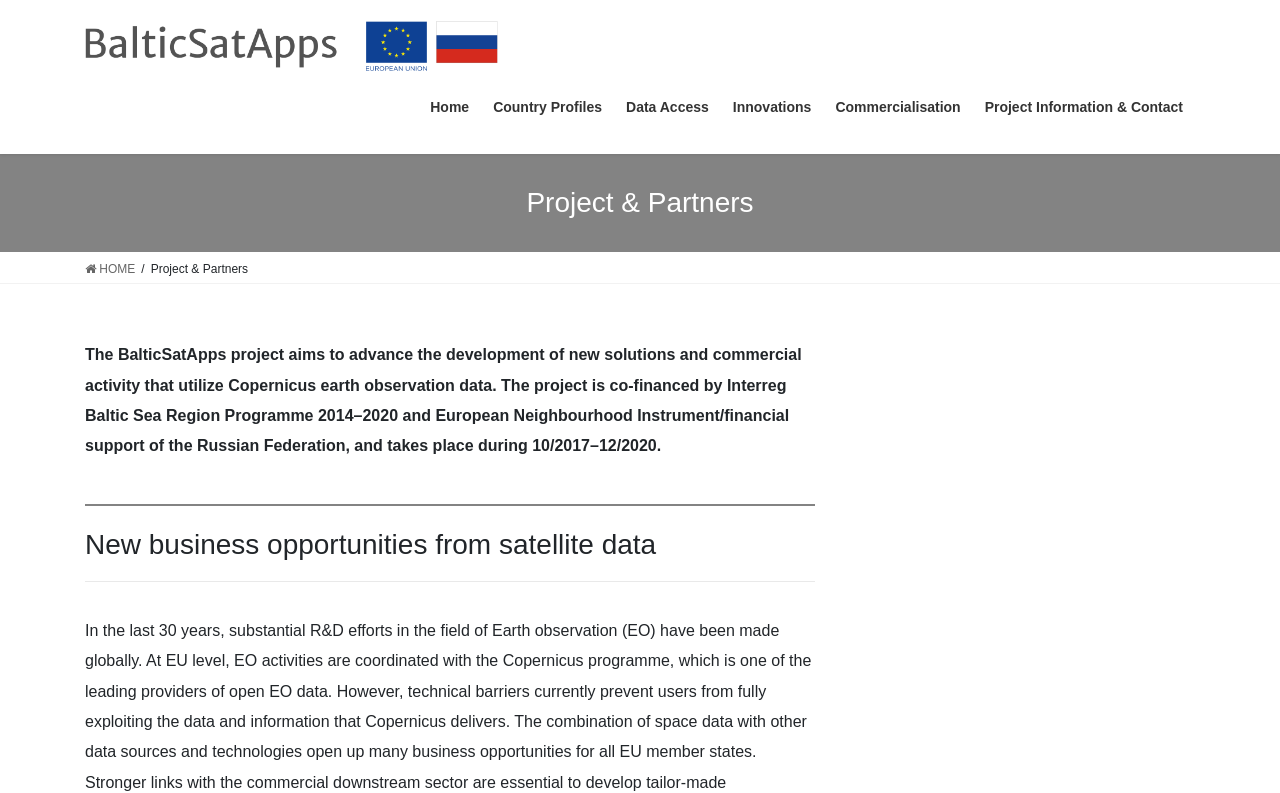Locate the bounding box coordinates of the clickable area to execute the instruction: "view data access page". Provide the coordinates as four float numbers between 0 and 1, represented as [left, top, right, bottom].

[0.48, 0.106, 0.563, 0.166]